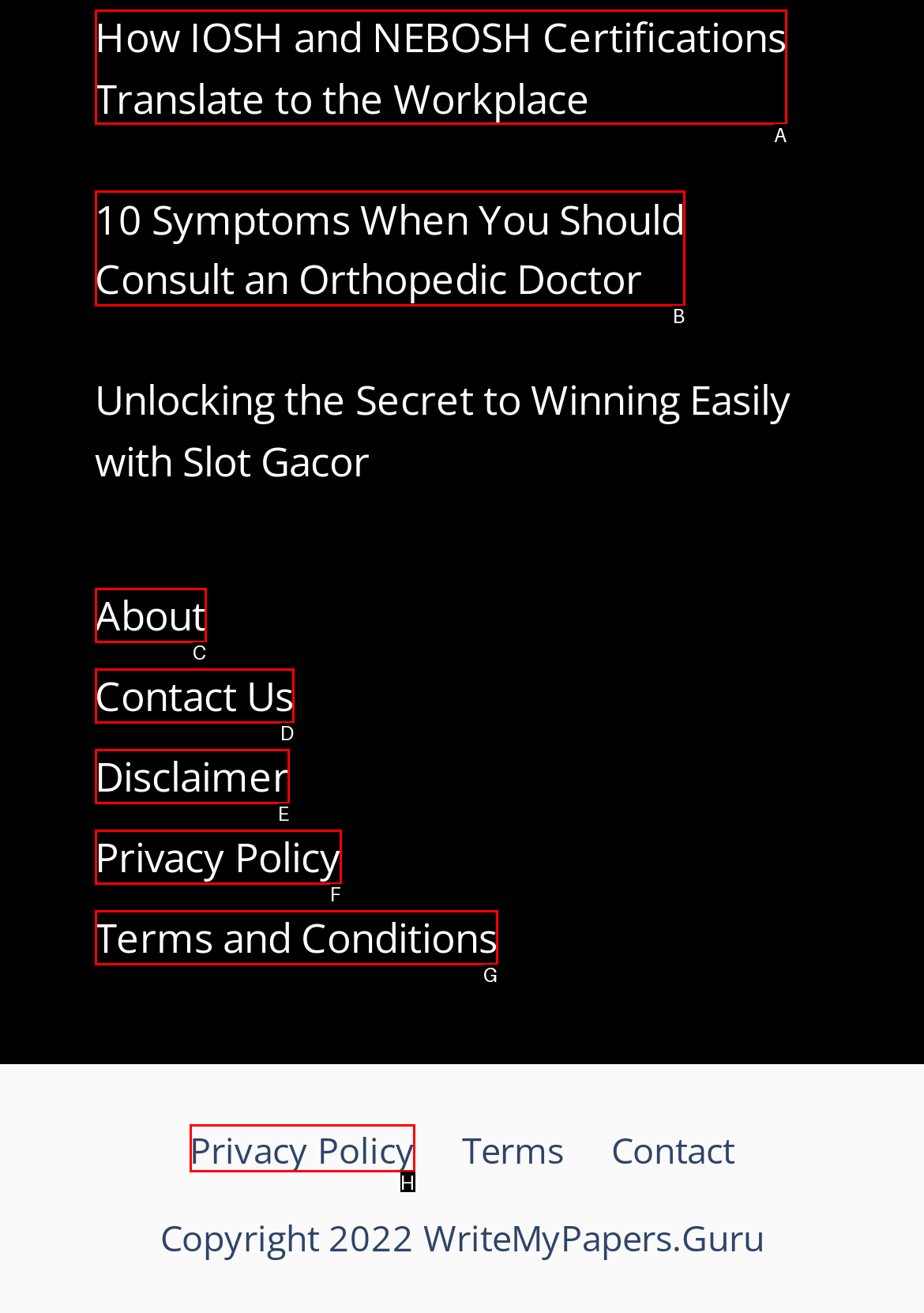Select the letter that corresponds to the UI element described as: To the top
Answer by providing the letter from the given choices.

None